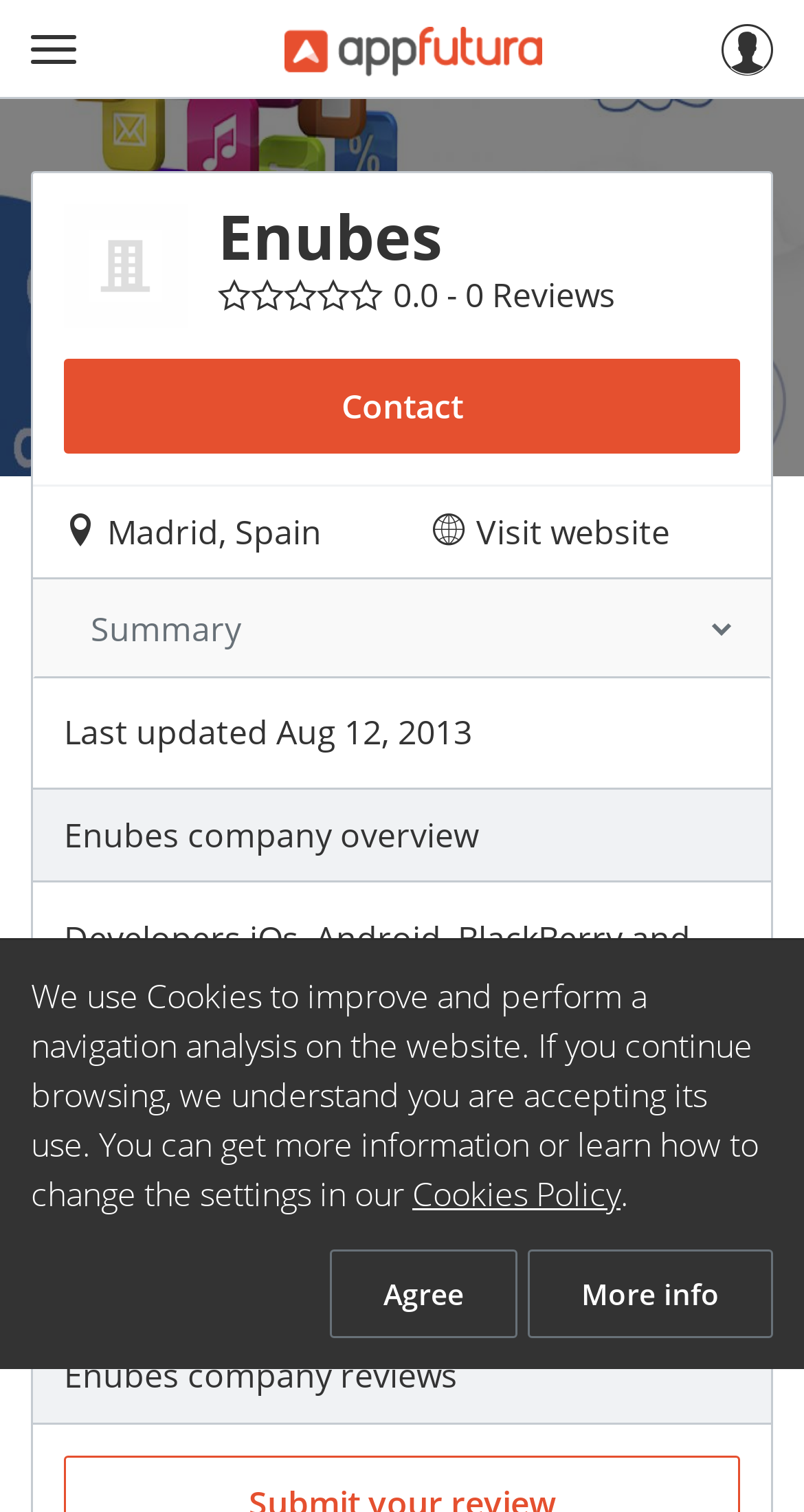Based on the element description "Visit website", predict the bounding box coordinates of the UI element.

[0.592, 0.336, 0.833, 0.366]